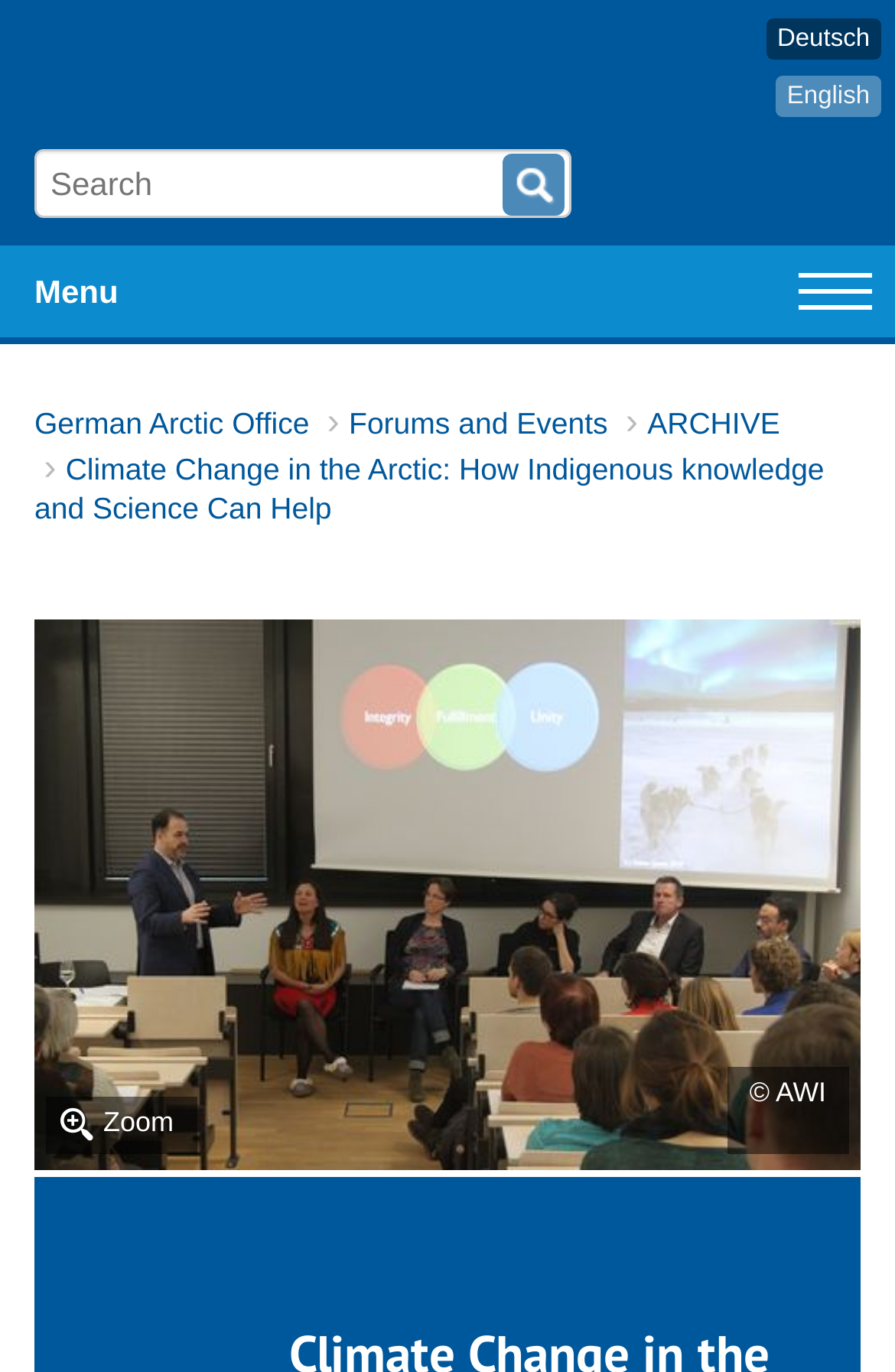Please answer the following question using a single word or phrase: 
What is the copyright information?

AWI